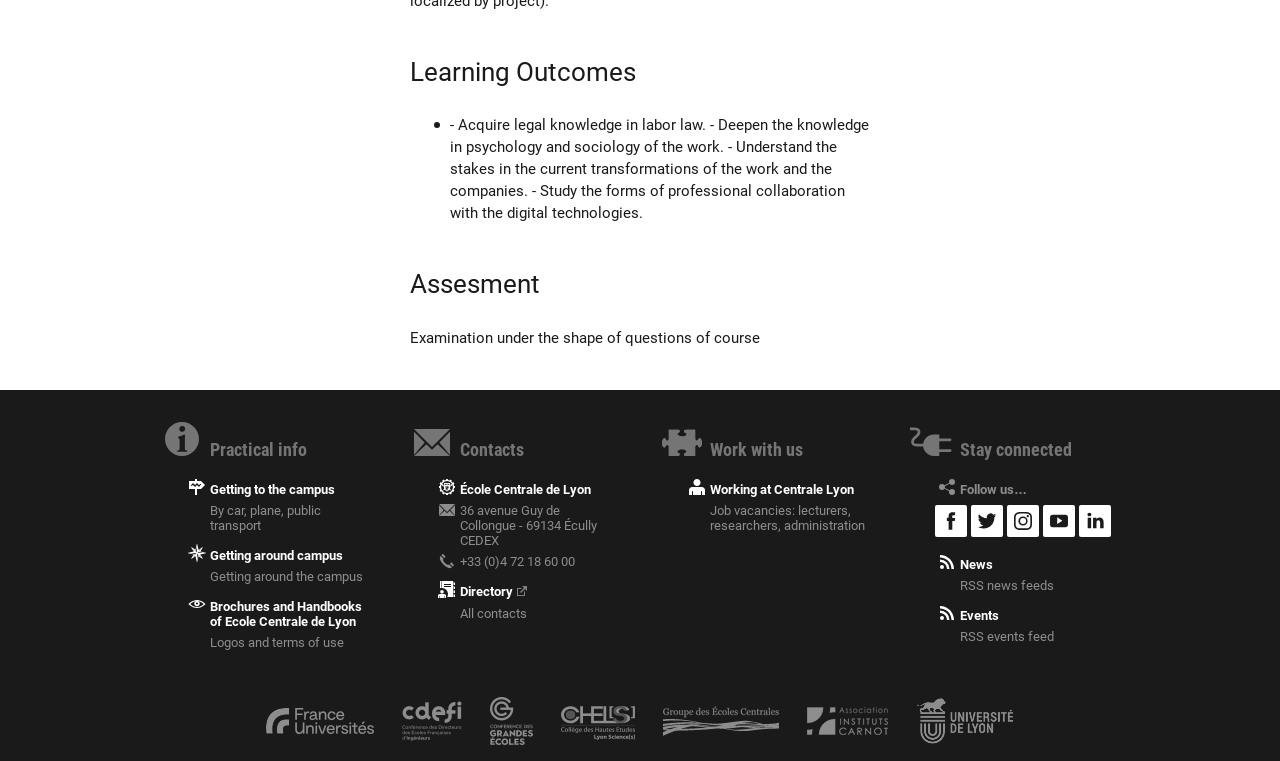Please indicate the bounding box coordinates for the clickable area to complete the following task: "Get 'Brochures and Handbooks of Ecole Centrale de Lyon'". The coordinates should be specified as four float numbers between 0 and 1, i.e., [left, top, right, bottom].

[0.145, 0.778, 0.289, 0.829]